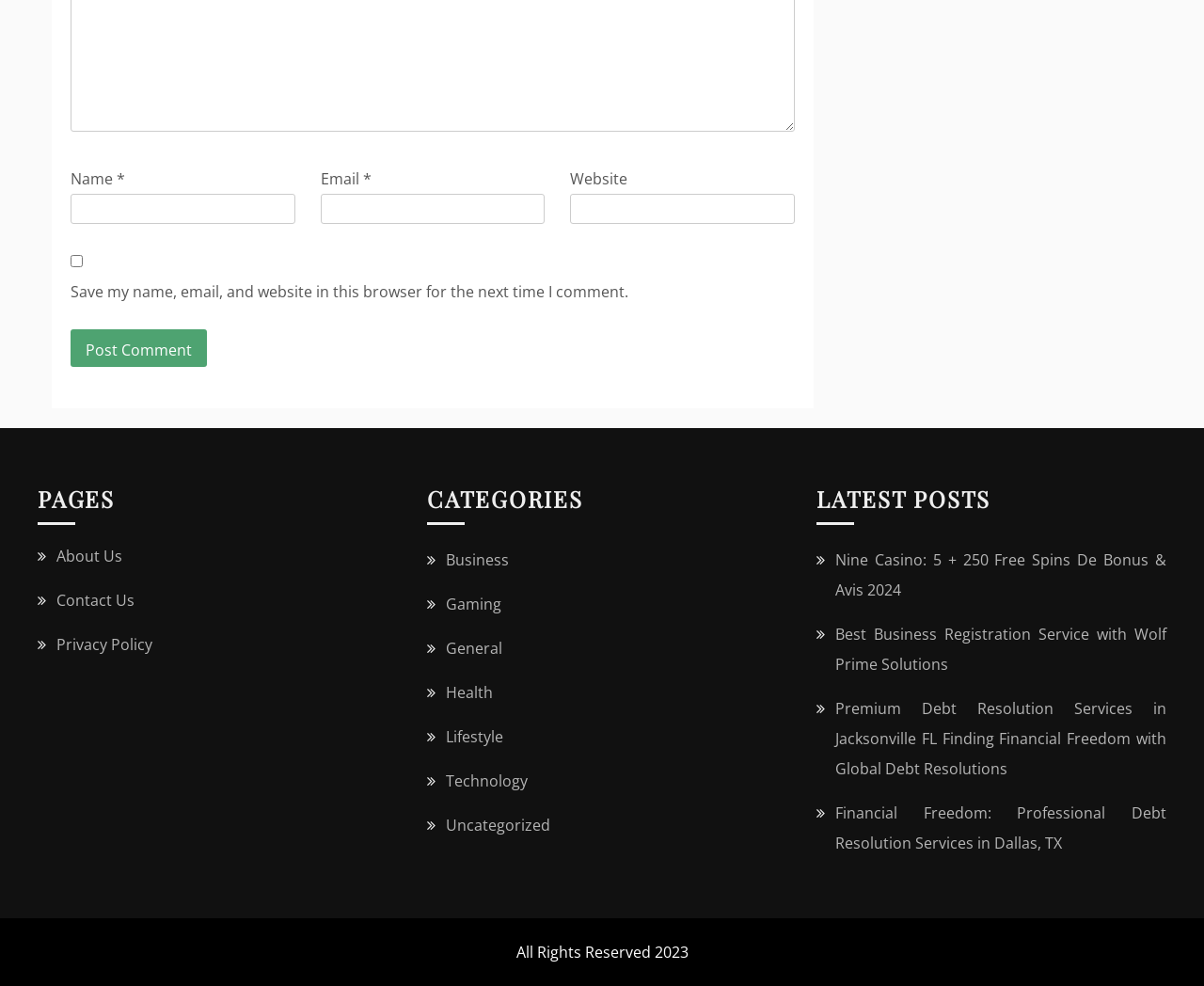Determine the bounding box coordinates for the clickable element required to fulfill the instruction: "Click the Post Comment button". Provide the coordinates as four float numbers between 0 and 1, i.e., [left, top, right, bottom].

[0.059, 0.334, 0.172, 0.373]